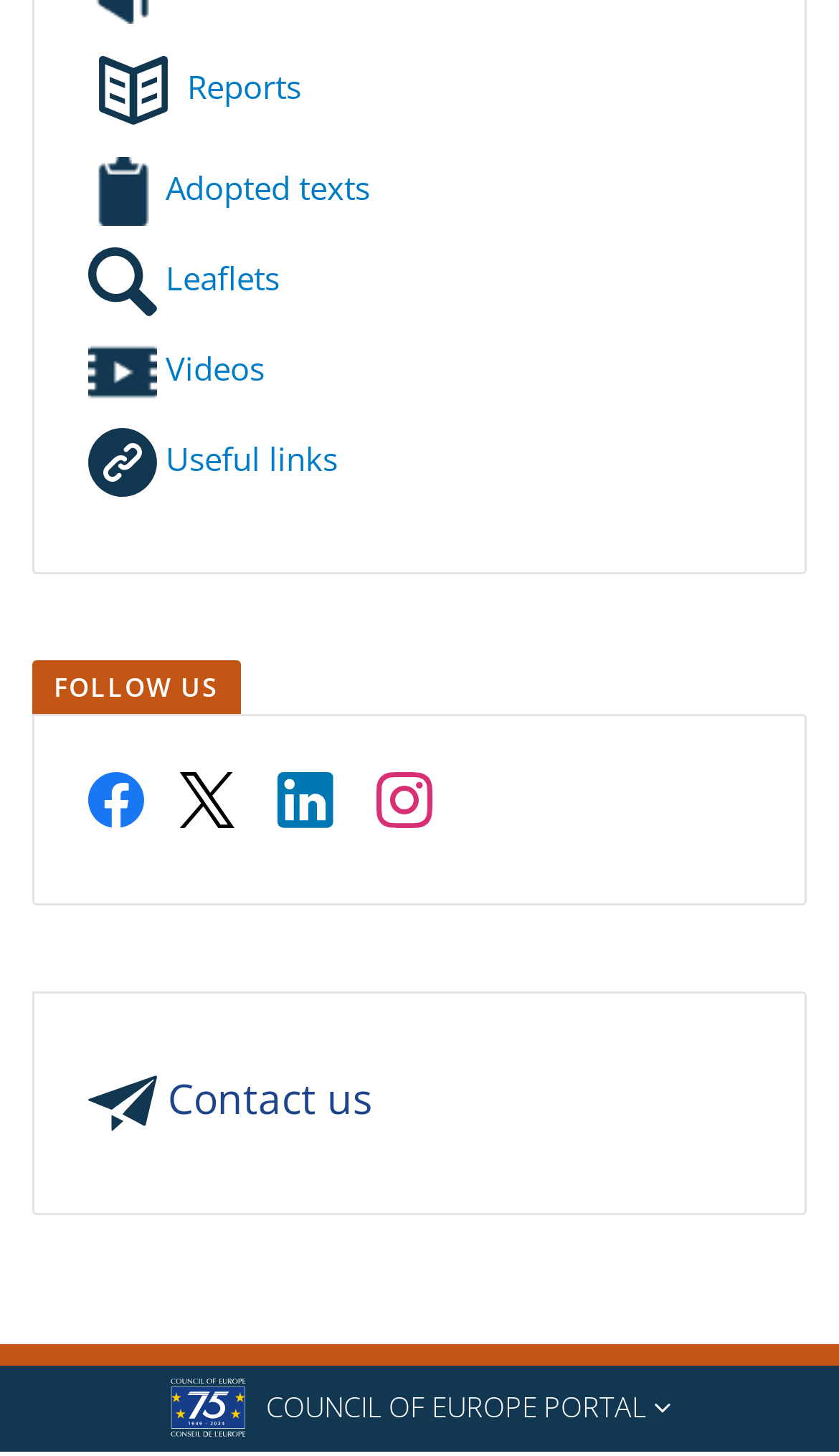How many social media links are there?
Using the screenshot, give a one-word or short phrase answer.

5